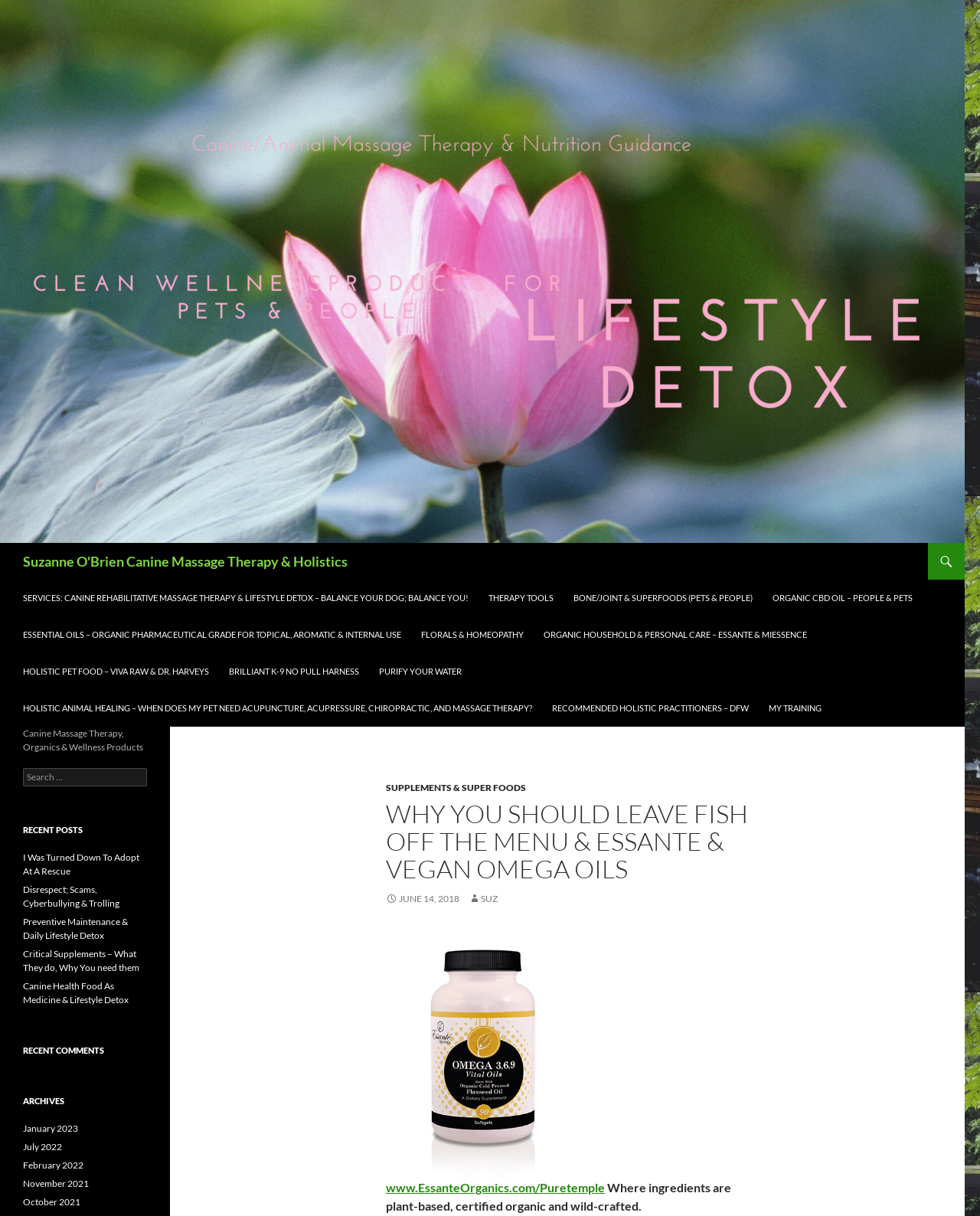Provide the bounding box coordinates of the section that needs to be clicked to accomplish the following instruction: "Explore Organic CBD Oil for people and pets."

[0.779, 0.477, 0.941, 0.507]